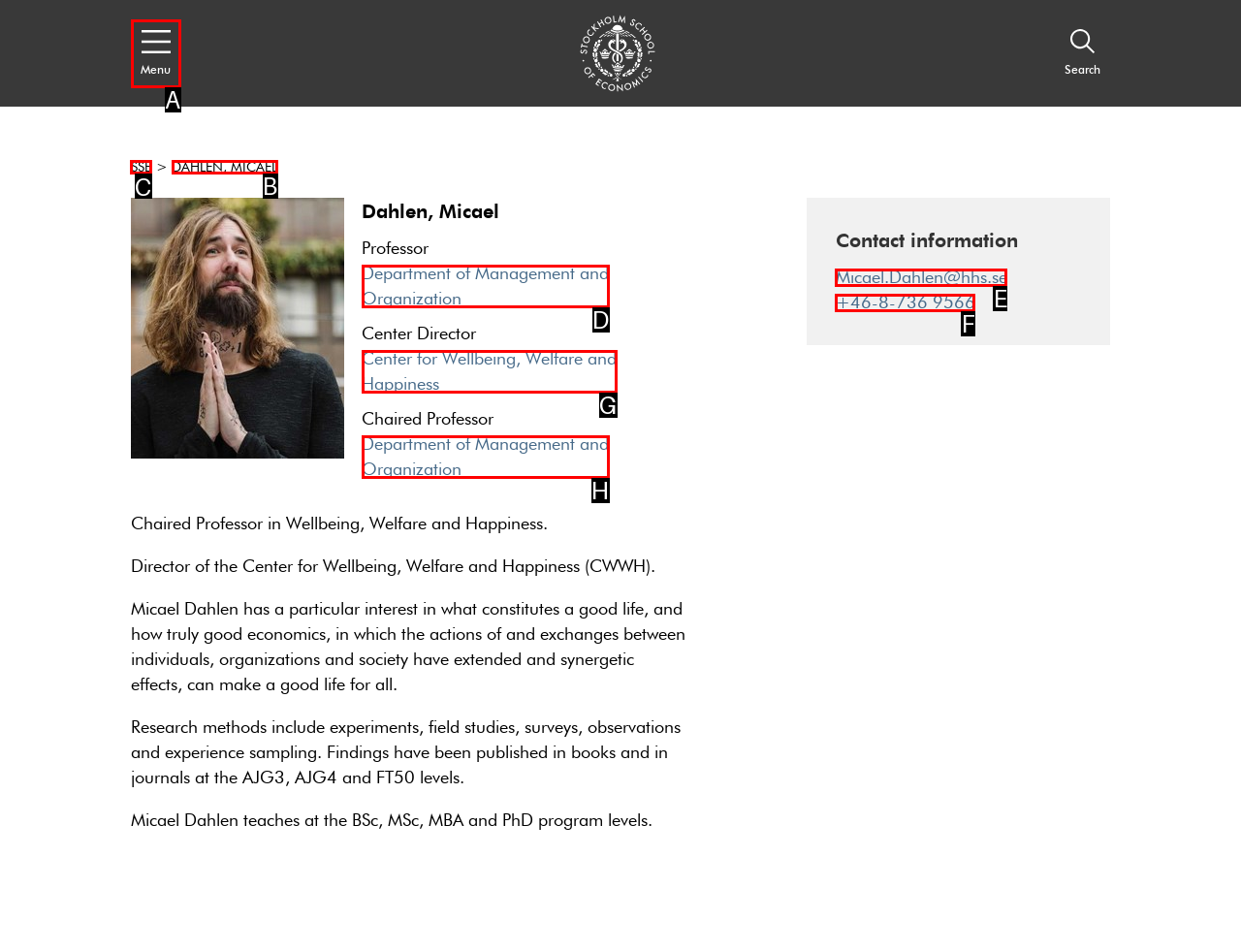For the task "Visit SSE homepage", which option's letter should you click? Answer with the letter only.

C